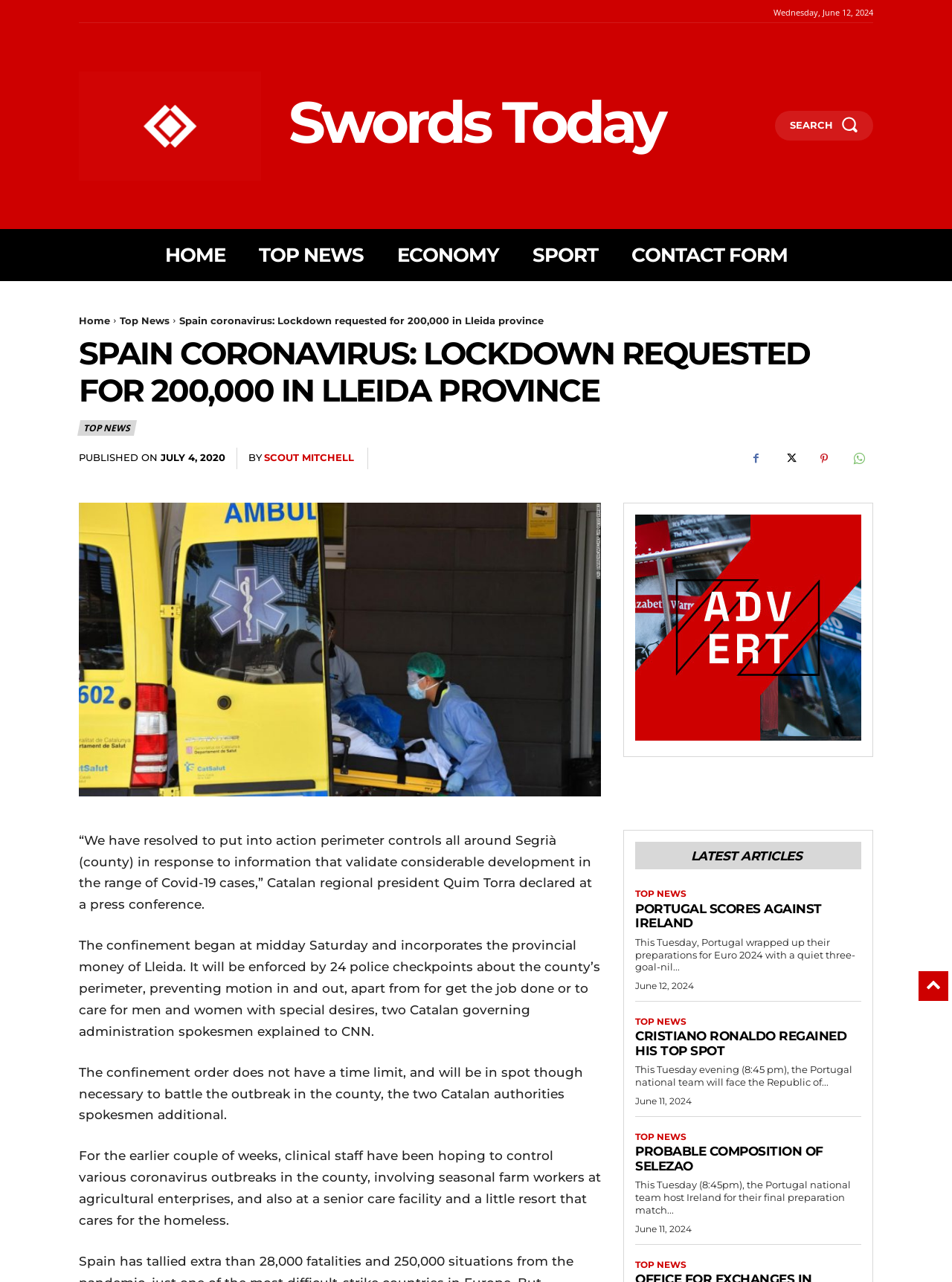Who is the author of the article?
Using the image as a reference, deliver a detailed and thorough answer to the question.

I found the author's name by looking at the 'BY' section, which is located below the main heading. The author's name is specified as 'SCOUT MITCHELL'.